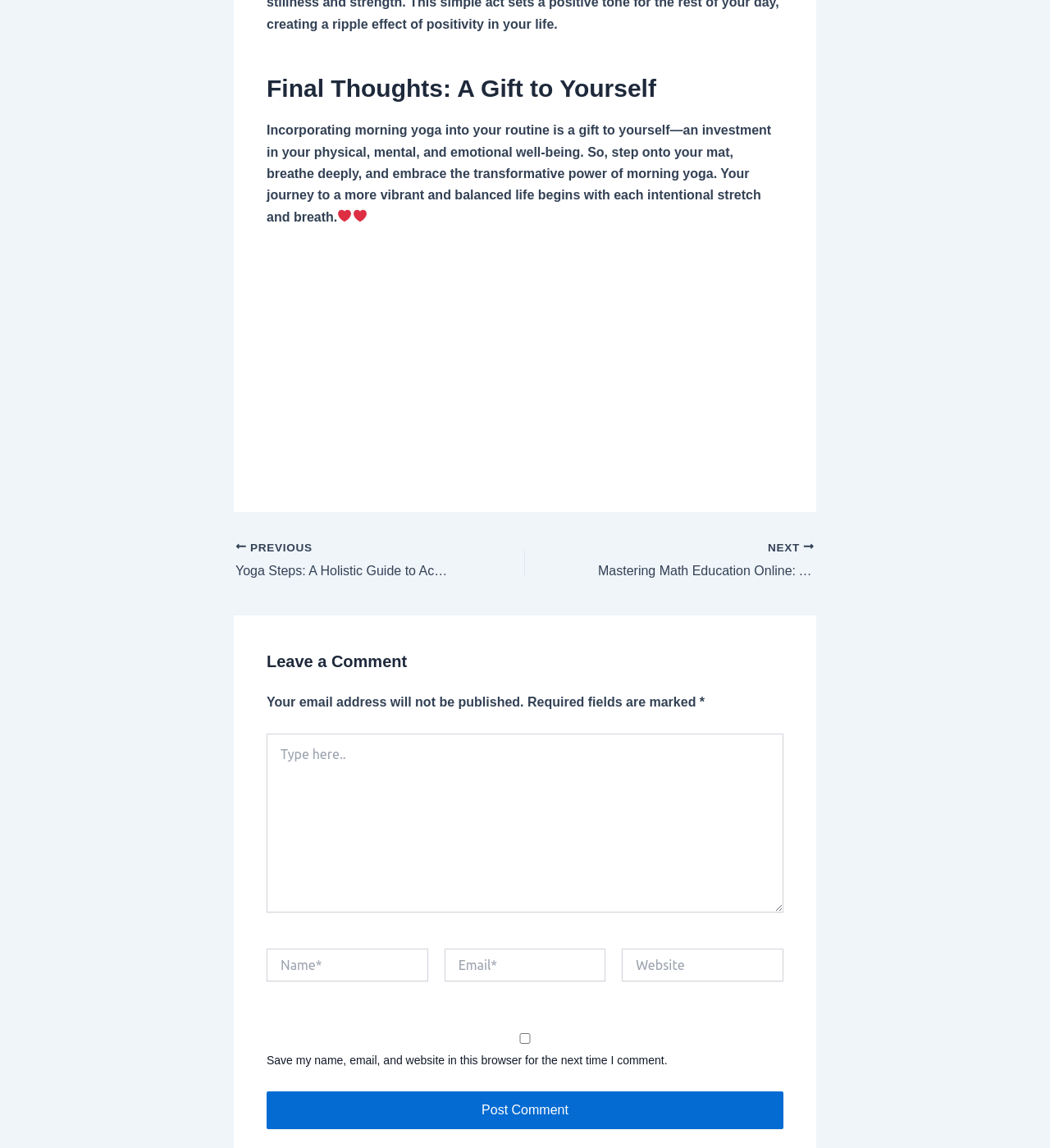Locate the bounding box coordinates of the element that should be clicked to execute the following instruction: "Enter your name".

[0.254, 0.826, 0.408, 0.855]